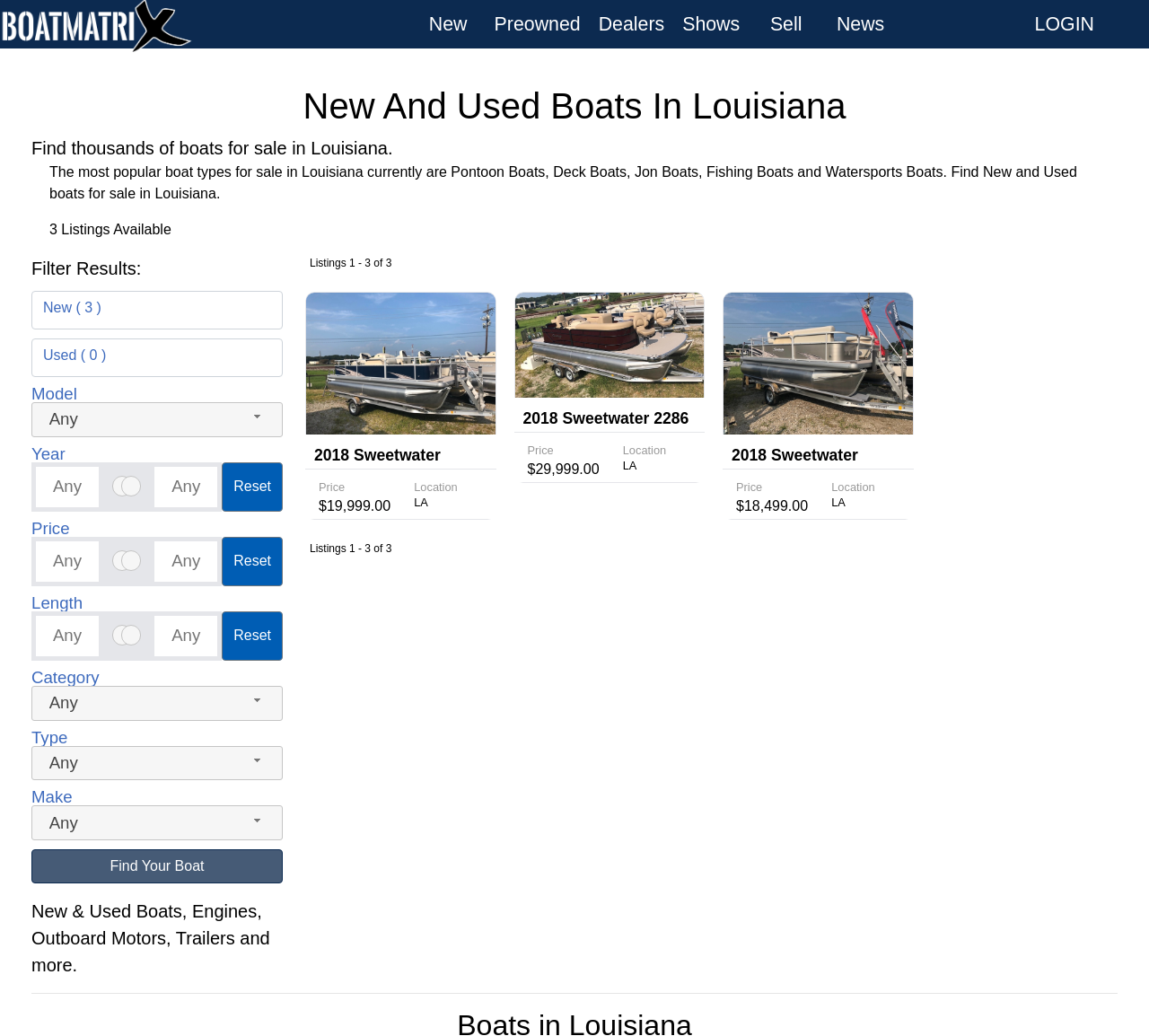Provide an in-depth caption for the contents of the webpage.

This webpage is about Boat Matrix, a platform for buying and selling new and used boats in Louisiana. At the top, there are seven links: "New", "Preowned", "Dealers", "Shows", "Sell", "News", and "LOGIN". Below these links, there is a heading that reads "New And Used Boats In Louisiana". 

A brief introduction to the platform is provided, stating that it offers thousands of boats for sale in Louisiana, with popular types including Pontoon Boats, Deck Boats, Jon Boats, Fishing Boats, and Watersports Boats. There are currently three listings available.

The webpage then provides a filtering system, allowing users to narrow down their search by model, year, price, length, category, type, and make. There are several dropdown menus and text boxes for users to input their preferences. 

Below the filtering system, there is a prominent "Find Your Boat" button. A short description of the platform is provided, stating that it offers new and used boats, engines, outboard motors, trailers, and more.

The main content of the webpage is a table displaying three listings, each with a photo of the boat, its description, price, and location. The listings are numbered, and there is a note at the top and bottom of the table indicating that these are listings 1-3 of 3. 

At the very bottom of the webpage, there is a horizontal separator line.